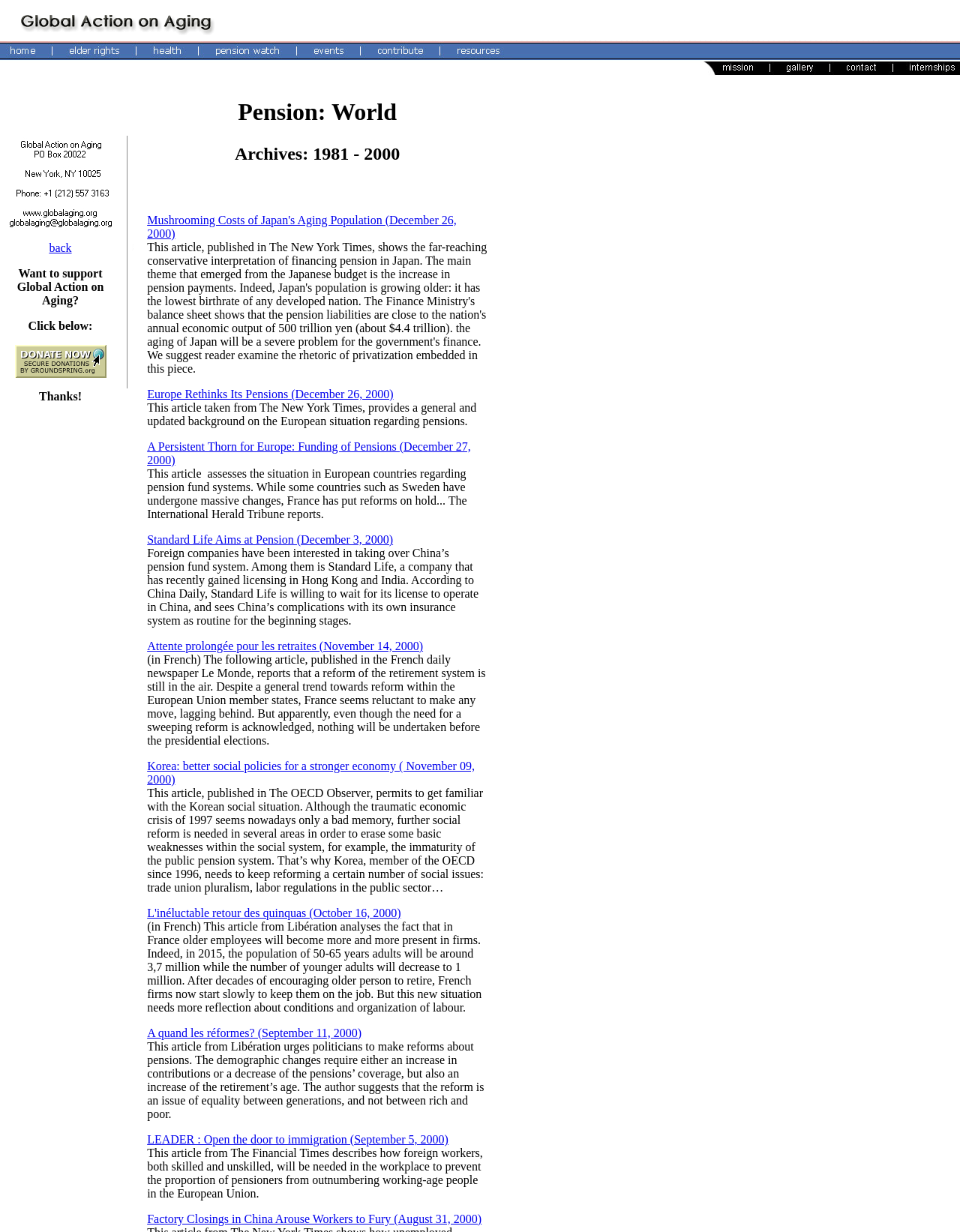Please specify the bounding box coordinates of the clickable region to carry out the following instruction: "Check the link 'Want to support Global Action on Aging?'". The coordinates should be four float numbers between 0 and 1, in the format [left, top, right, bottom].

[0.018, 0.217, 0.108, 0.249]